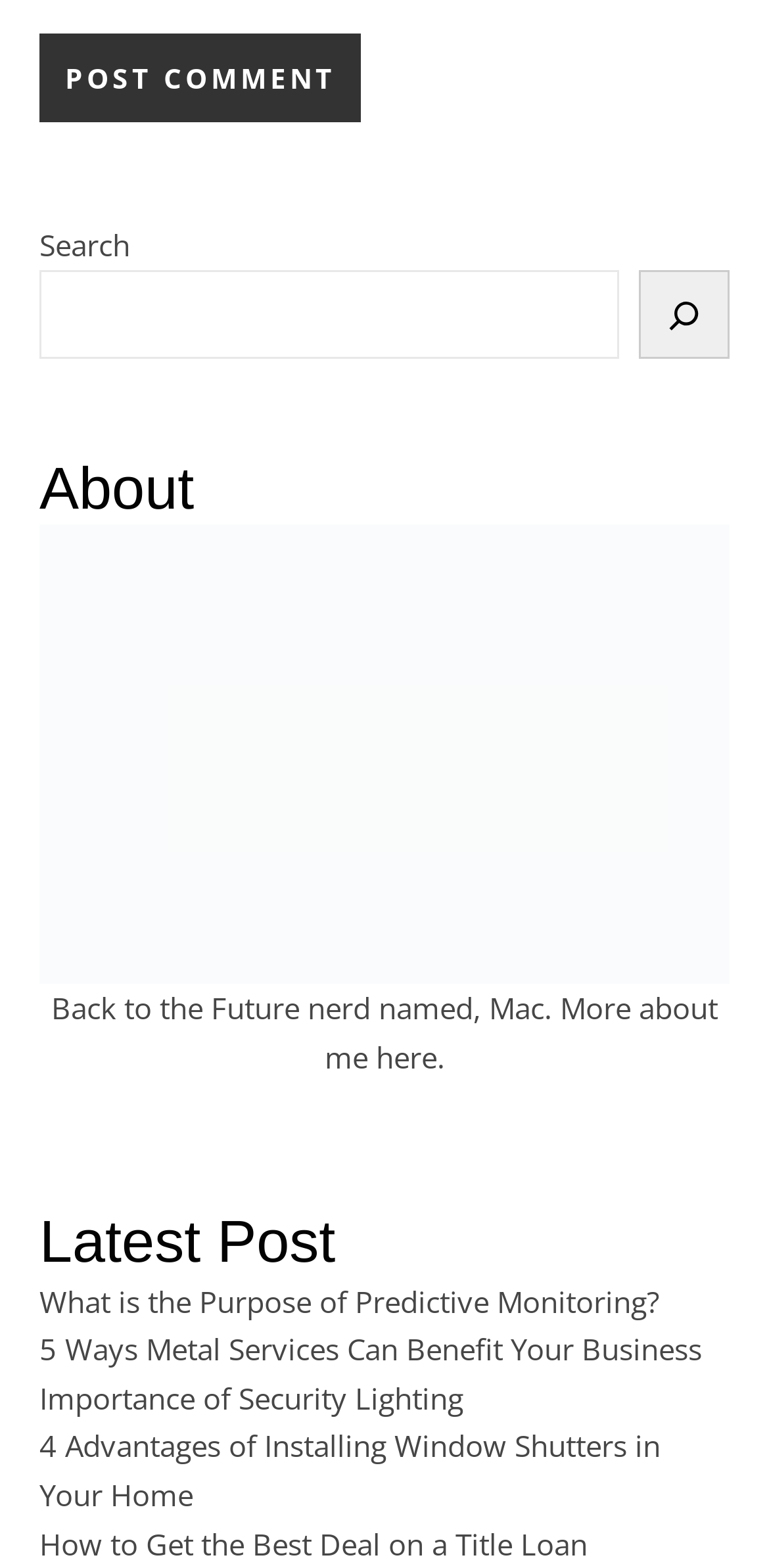Identify the bounding box coordinates of the clickable section necessary to follow the following instruction: "read the article title". The coordinates should be presented as four float numbers from 0 to 1, i.e., [left, top, right, bottom].

None